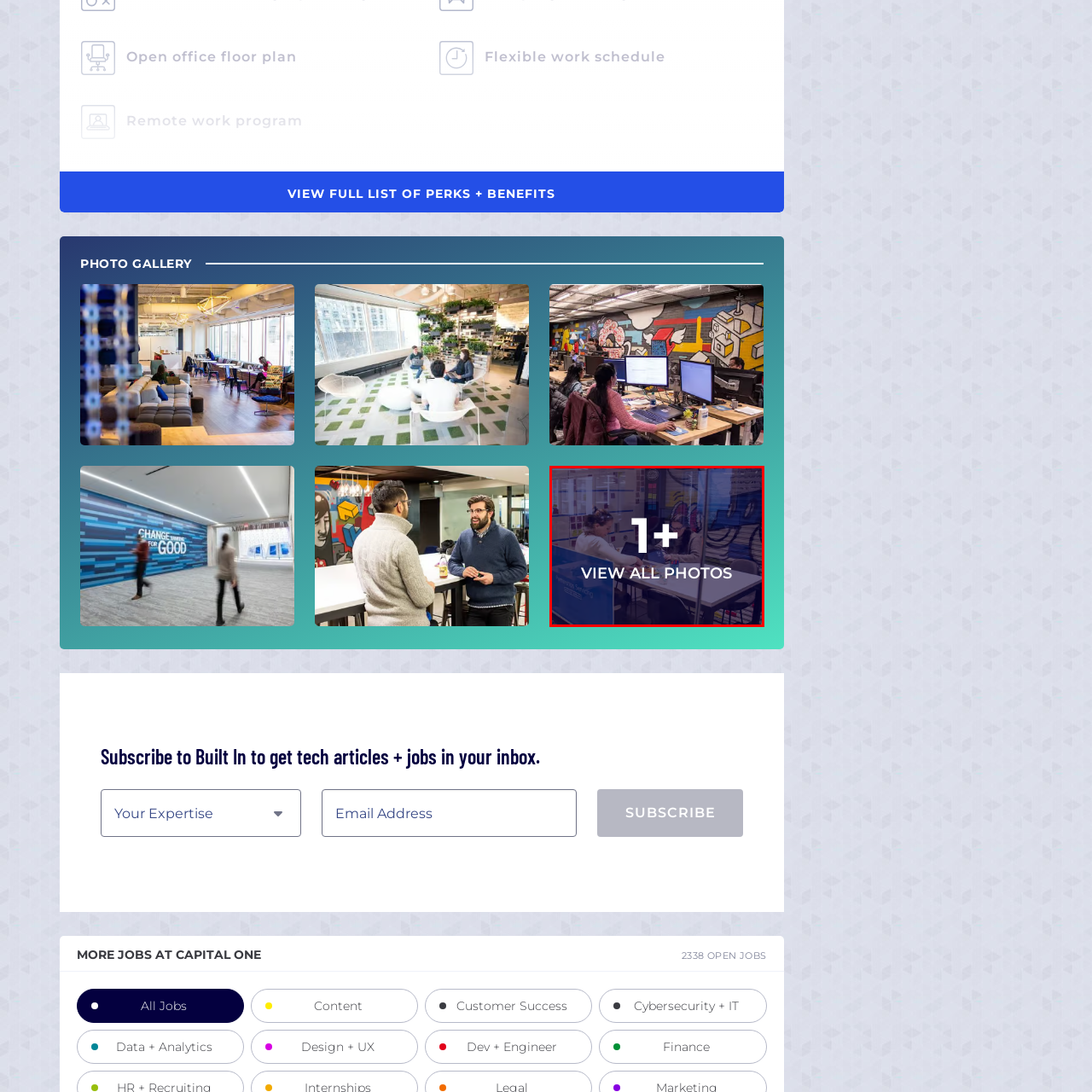Examine the image indicated by the red box and respond with a single word or phrase to the following question:
What is the environment of the office setting?

Vibrant and creatively decorated